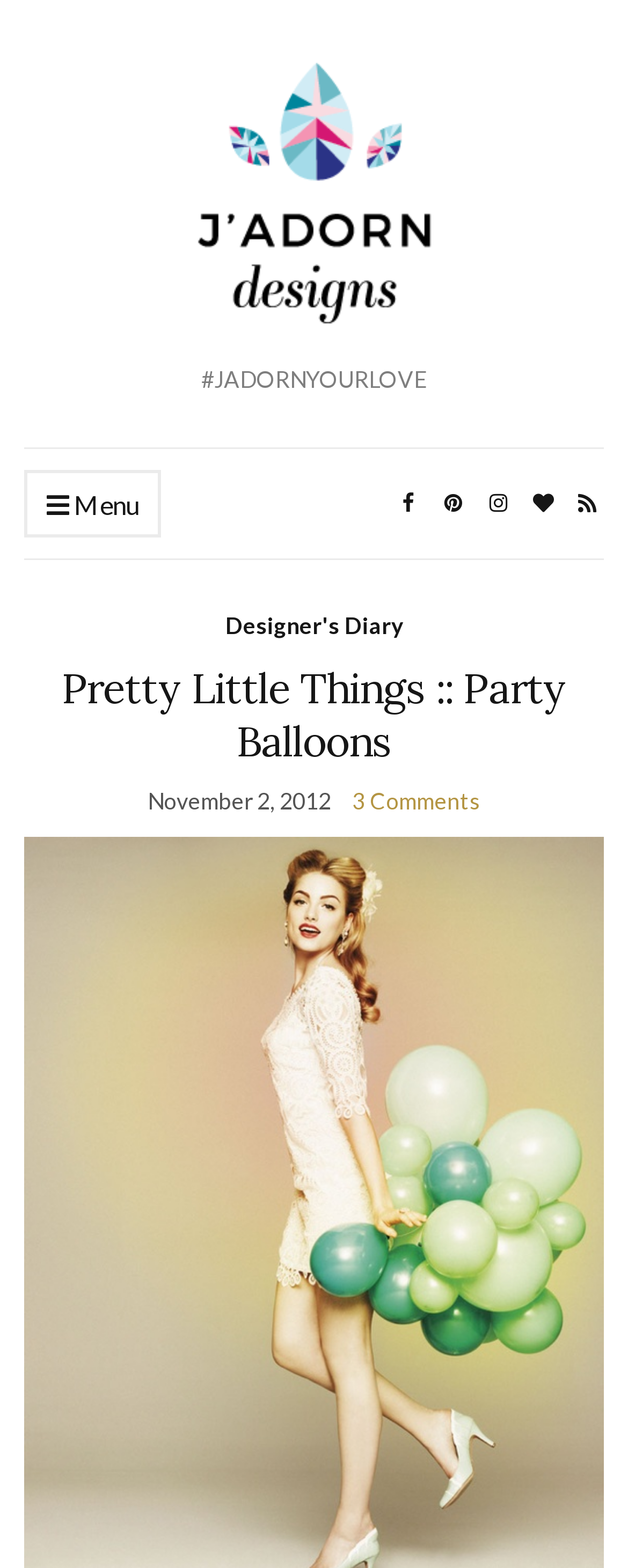Offer an in-depth caption of the entire webpage.

The webpage appears to be a blog or archive page for a custom jewelry and bridal accessories brand, J'Adorn Designs. At the top, there is a logo or brand image with a link to the brand's main page, taking up most of the top section. Below the logo, there is a hashtag '#JADORNYOURLOVE' displayed prominently.

To the left of the logo, there is a menu icon with the text '\ue015 Menu', which suggests that the menu is collapsible. On the right side, there are five social media icons, represented by Unicode characters '\ue034', '\ue052', '\ue043', '\ue040', and '\ue055', respectively.

Below the top section, there is a main content area with a heading that reads 'Pretty Little Things :: Party Balloons'. This heading is followed by a link to the same title, and then a timestamp indicating that the post was published on November 2, 2012. There is also a link to '3 Comments' on the post.

Further down, there is another link to a category or tag called 'greenballons'. Additionally, there is a link to 'Designer's Diary' on the right side of the content area. Overall, the page appears to be a blog post or archive page with links to related content and social media profiles.